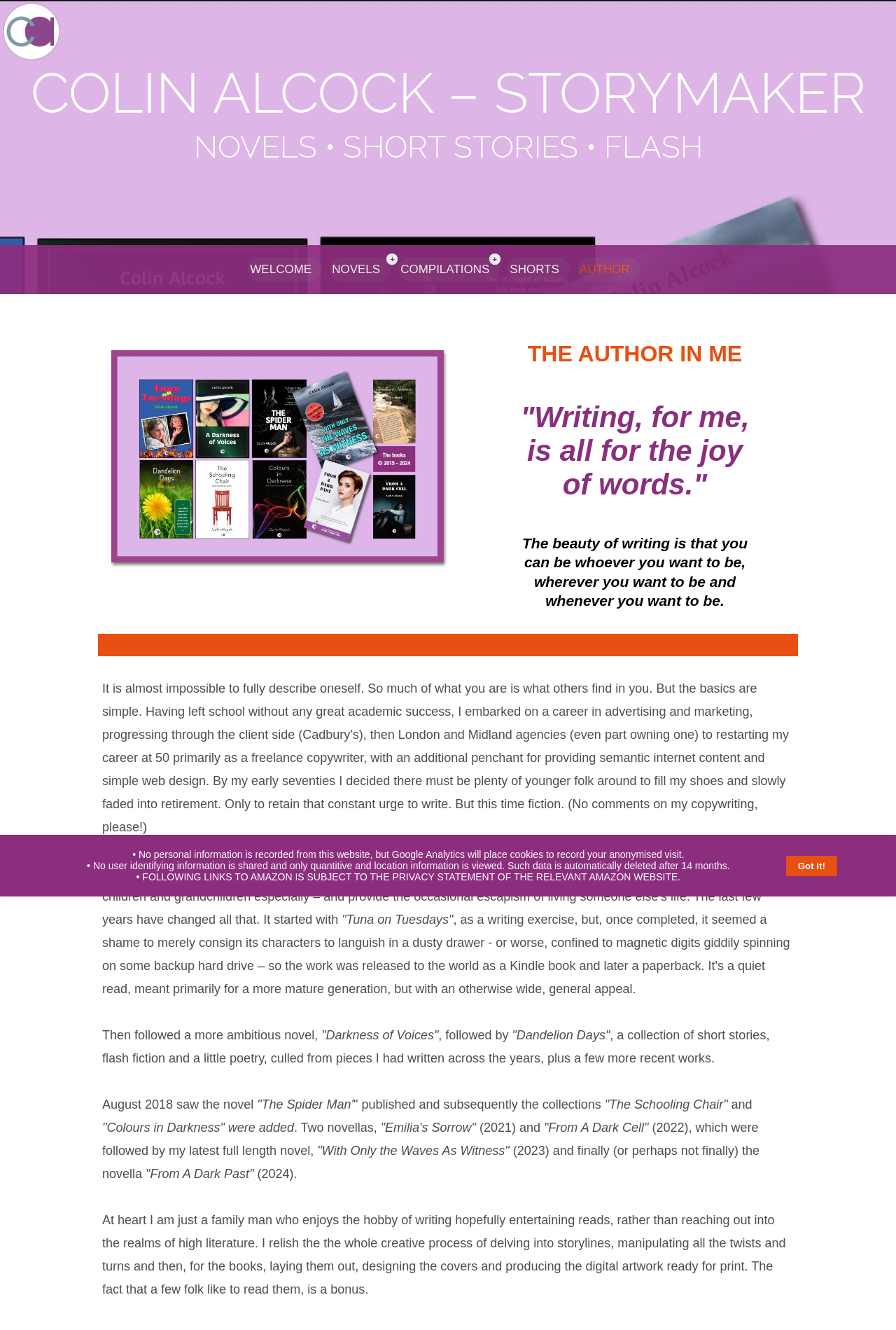What is the author's name?
Please answer the question with a single word or phrase, referencing the image.

Colin Alcock